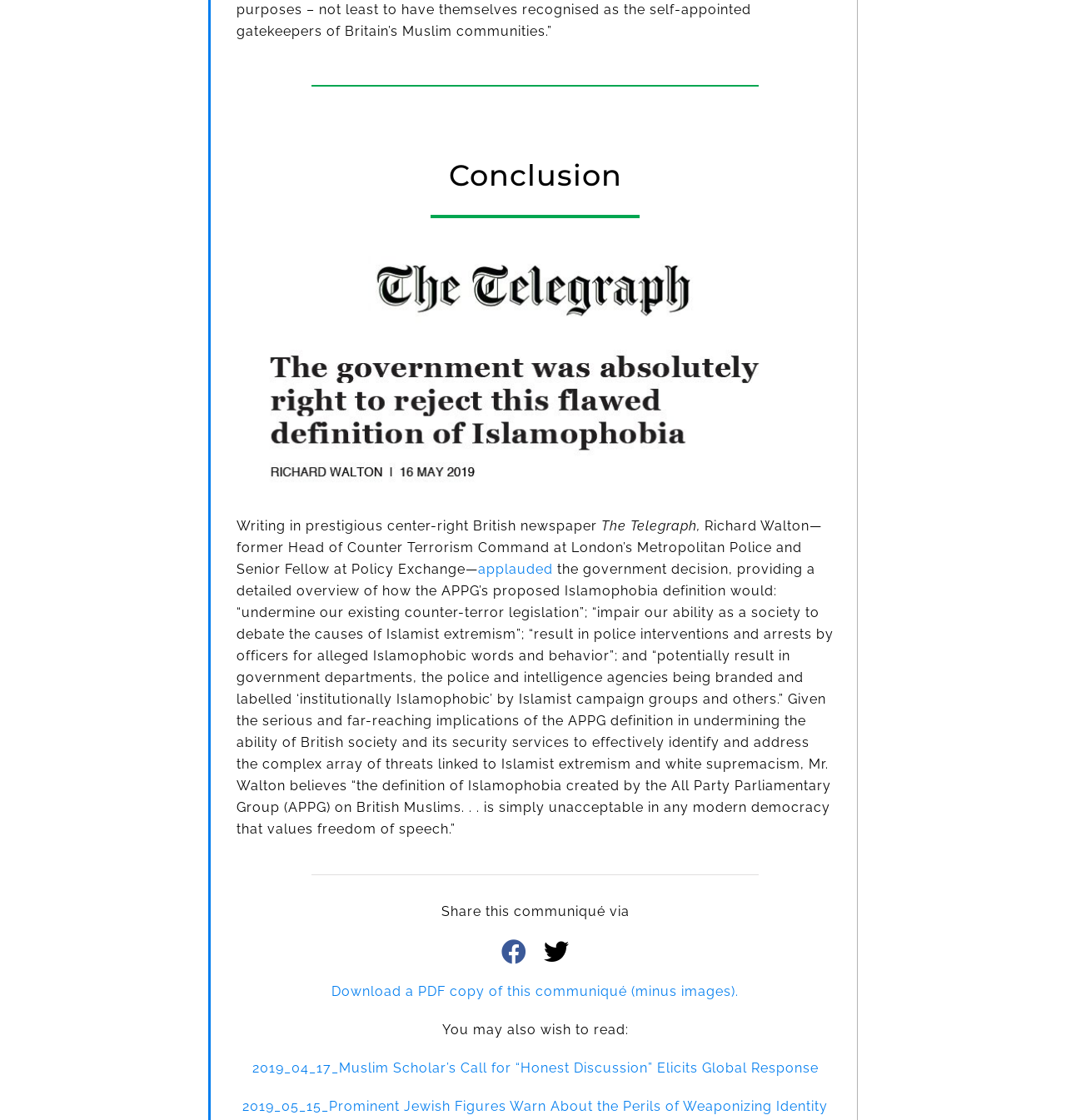Please answer the following question using a single word or phrase: 
What is the topic of the communiqué that can be shared via social media?

Islamophobia definition